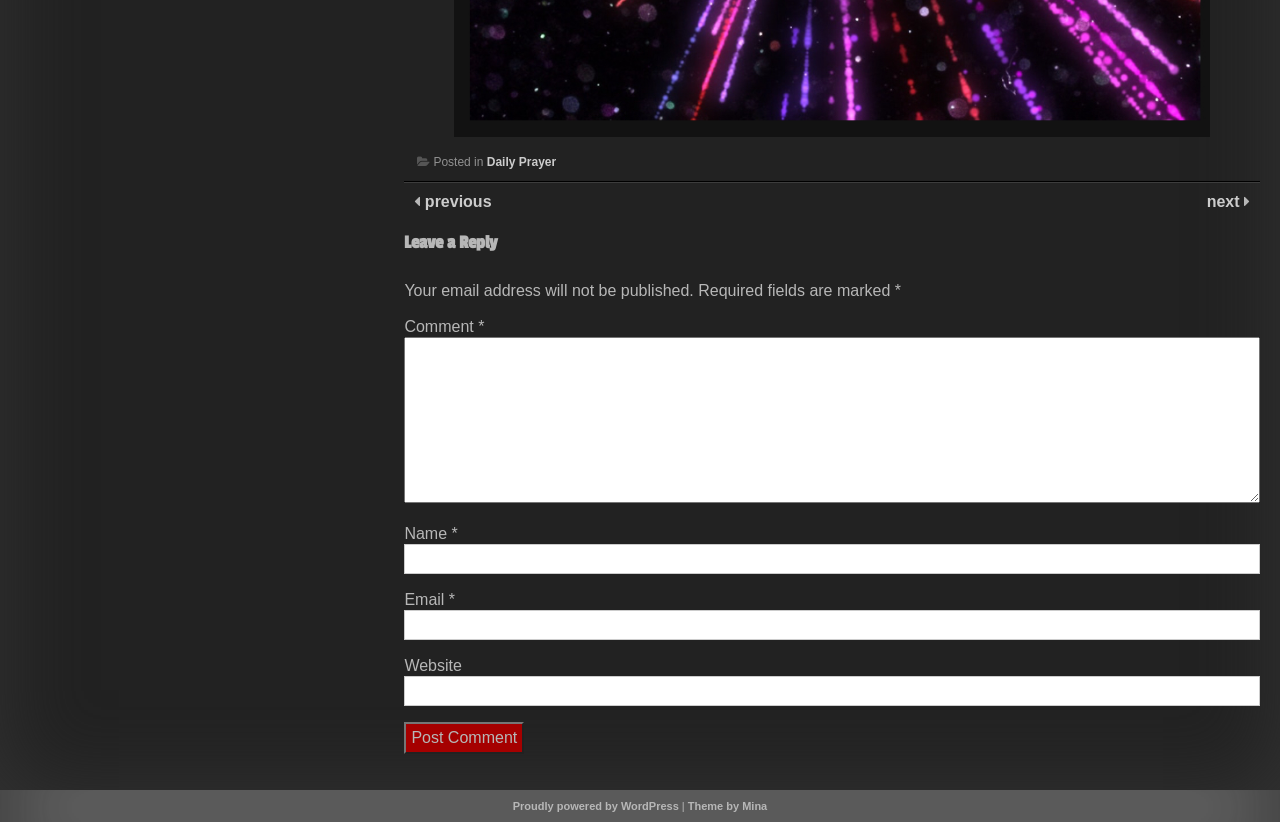Mark the bounding box of the element that matches the following description: "previous".

[0.328, 0.235, 0.384, 0.255]